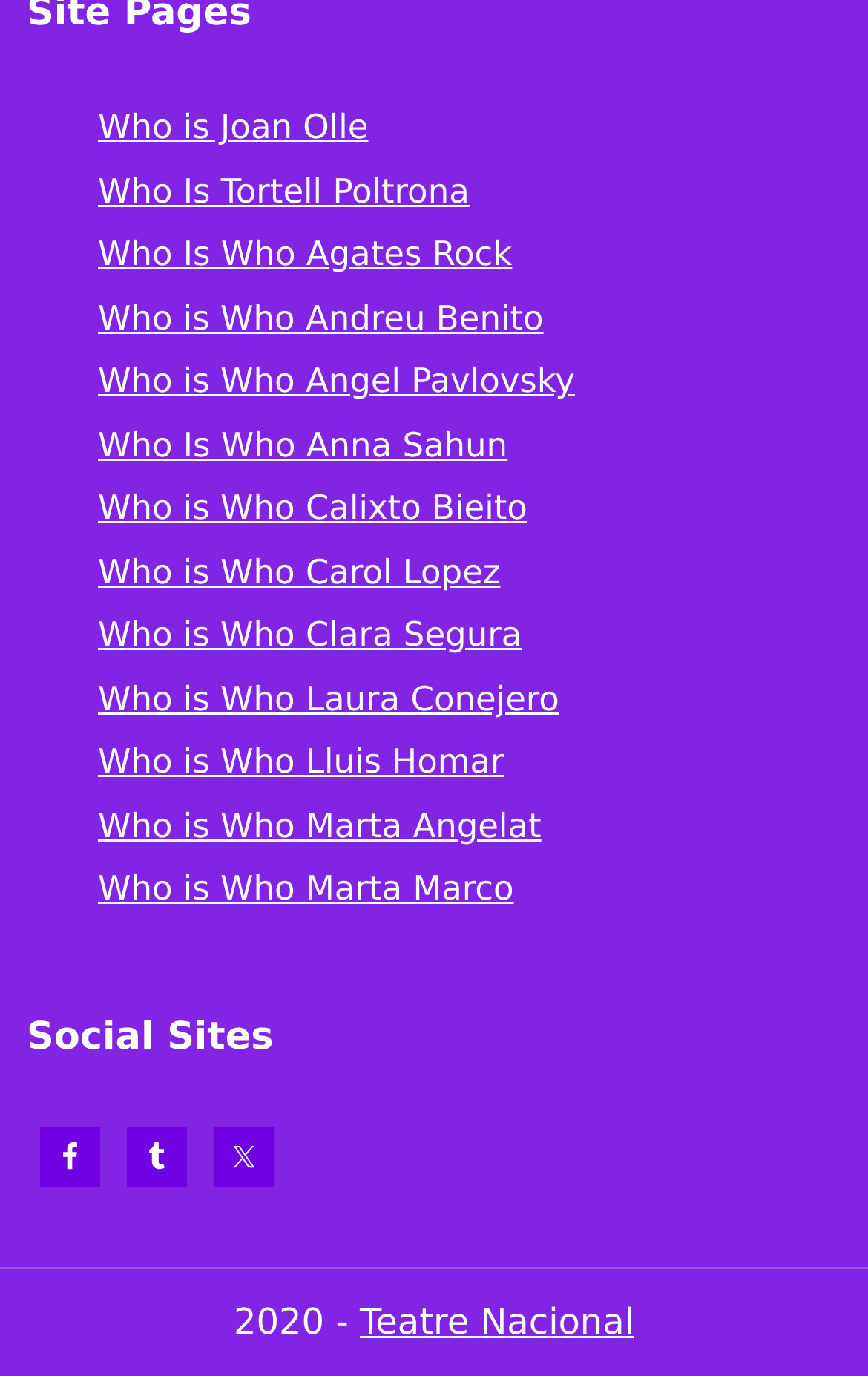What is the year mentioned at the bottom?
Look at the image and respond with a one-word or short phrase answer.

2020